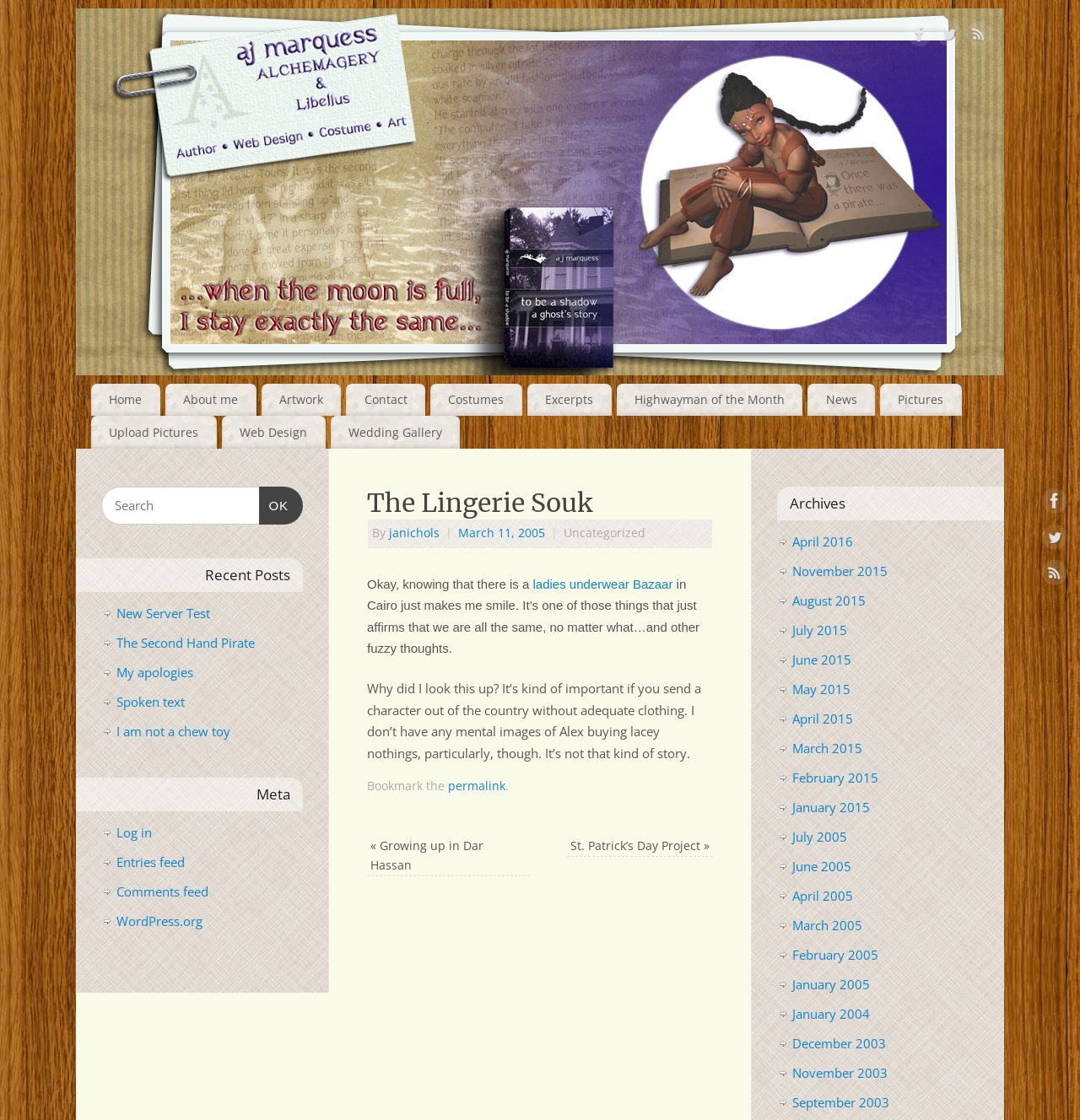Please indicate the bounding box coordinates of the element's region to be clicked to achieve the instruction: "Visit the Facebook page". Provide the coordinates as four float numbers between 0 and 1, i.e., [left, top, right, bottom].

[0.84, 0.019, 0.863, 0.047]